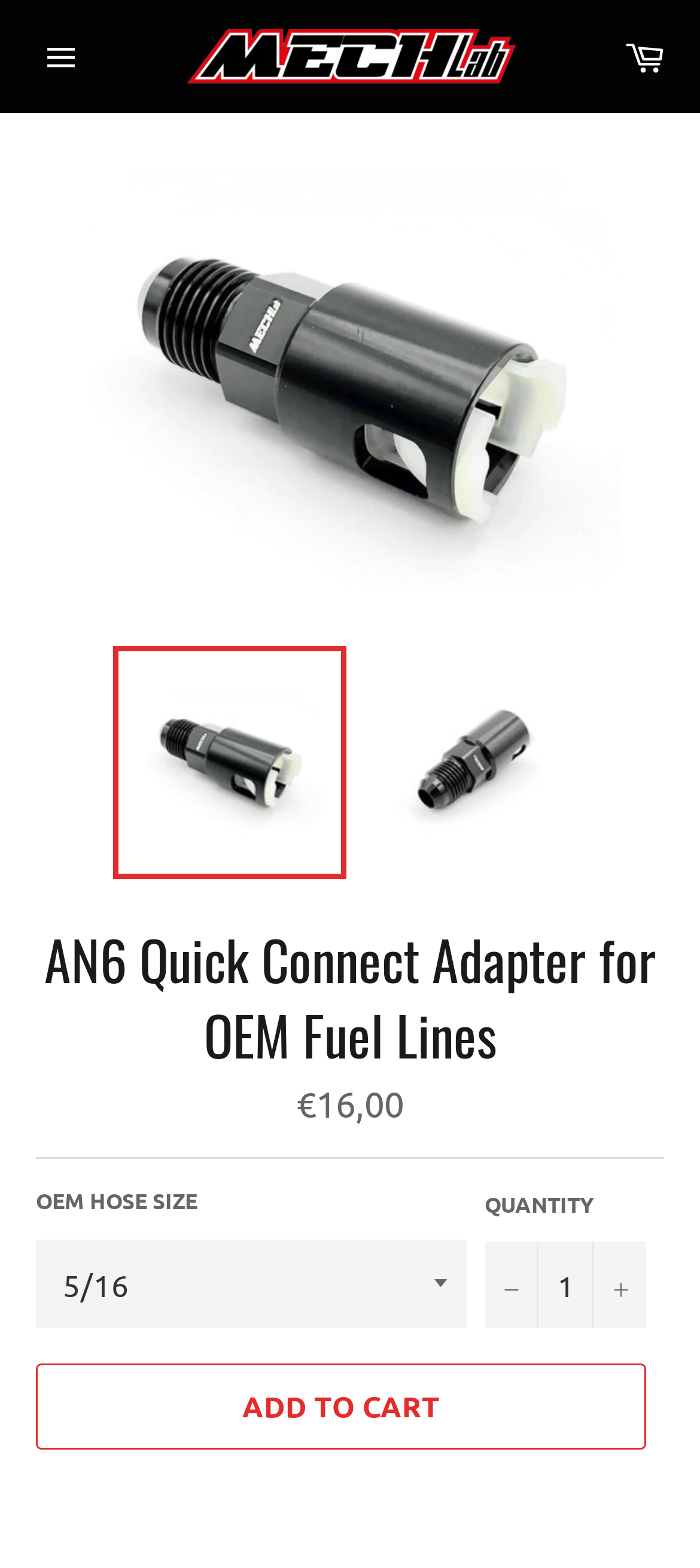Please identify the bounding box coordinates of the element's region that needs to be clicked to fulfill the following instruction: "Add to cart". The bounding box coordinates should consist of four float numbers between 0 and 1, i.e., [left, top, right, bottom].

[0.051, 0.87, 0.923, 0.925]